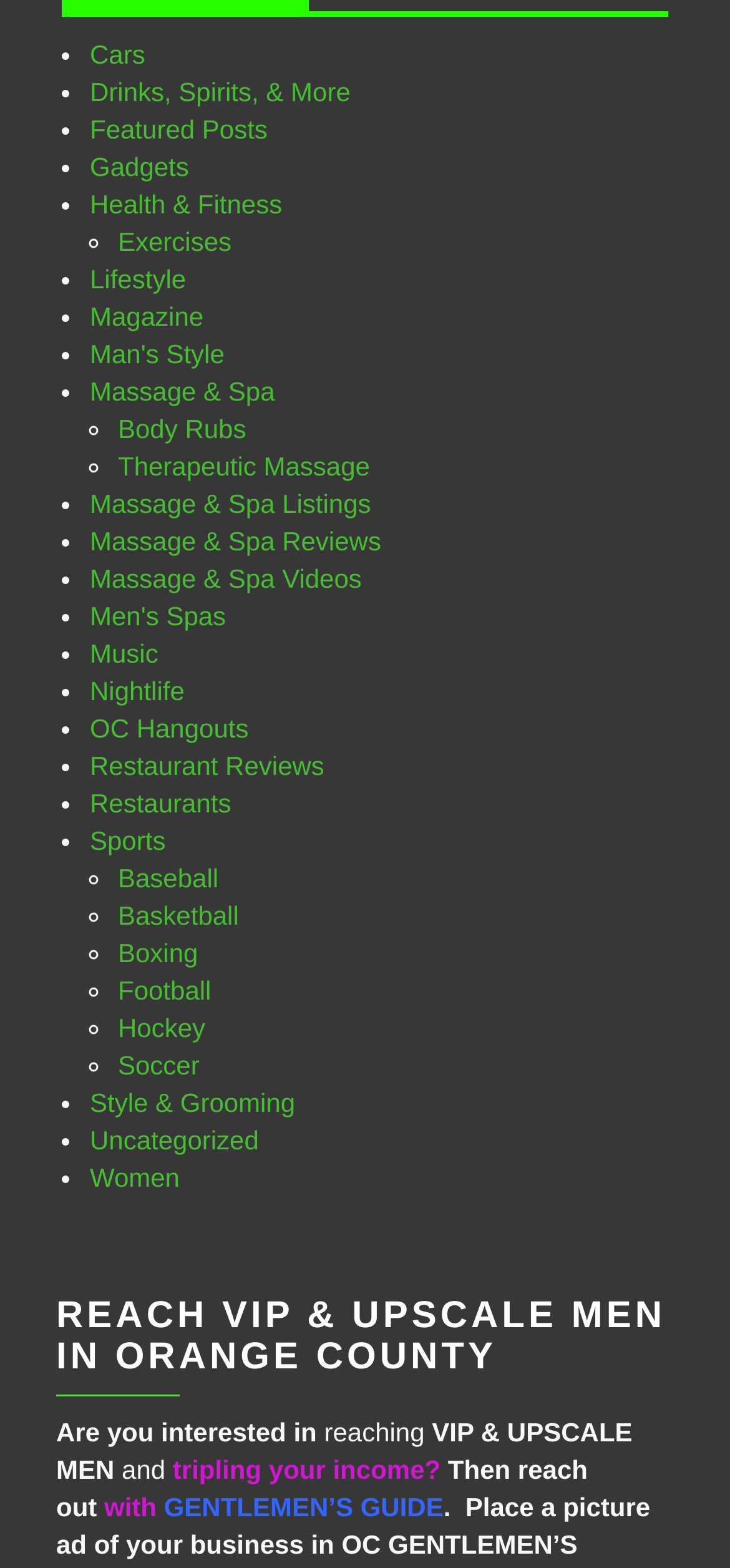Determine the bounding box coordinates in the format (top-left x, top-left y, bottom-right x, bottom-right y). Ensure all values are floating point numbers between 0 and 1. Identify the bounding box of the UI element described by: Massage & Spa

[0.123, 0.24, 0.377, 0.259]